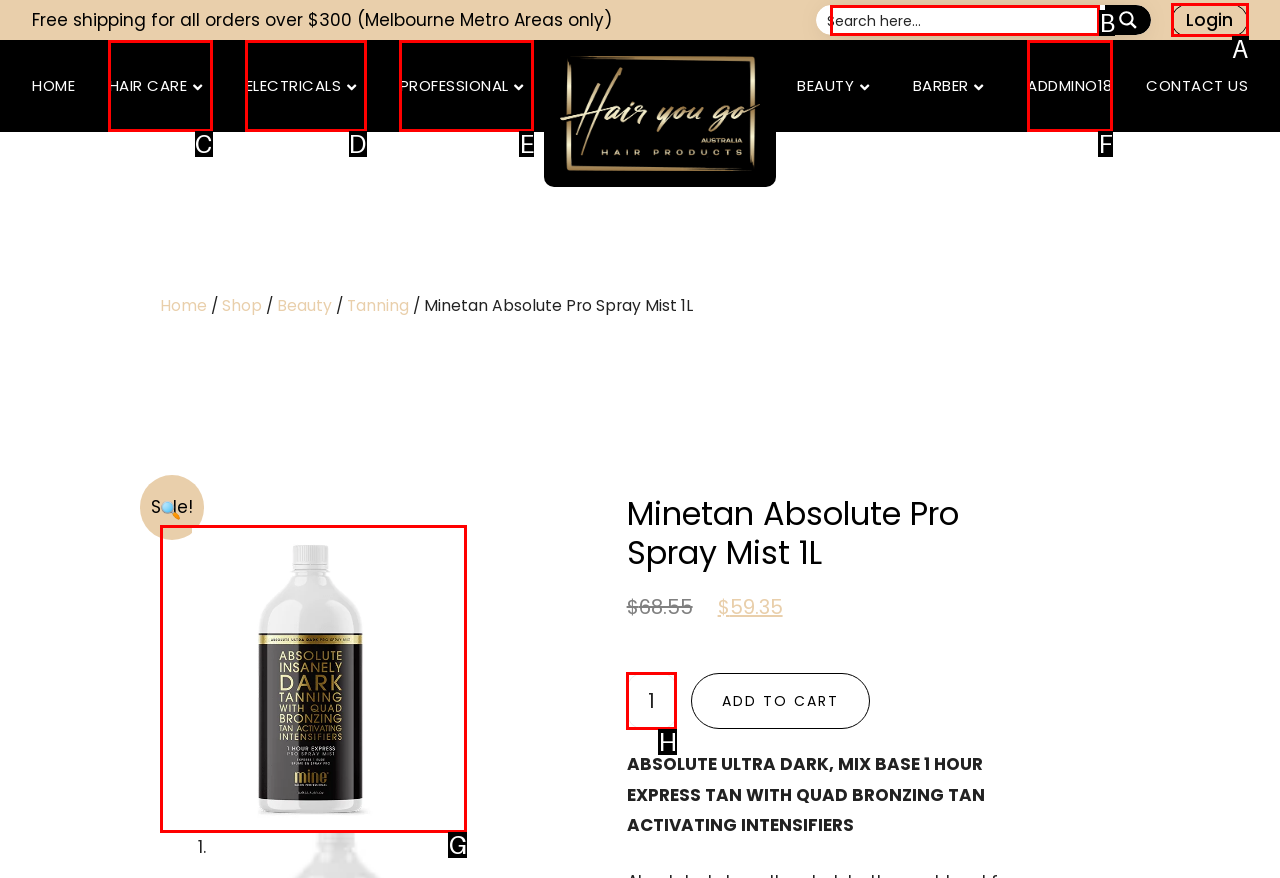To achieve the task: Search for products, which HTML element do you need to click?
Respond with the letter of the correct option from the given choices.

B